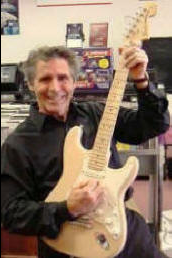Carefully examine the image and provide an in-depth answer to the question: What is the man's profession?

The image is associated with Andy Kelly, a guitar instructor, emphasizing his role in teaching guitar, ukulele, and providing music instruction, which suggests that the man in the image is a guitar instructor.